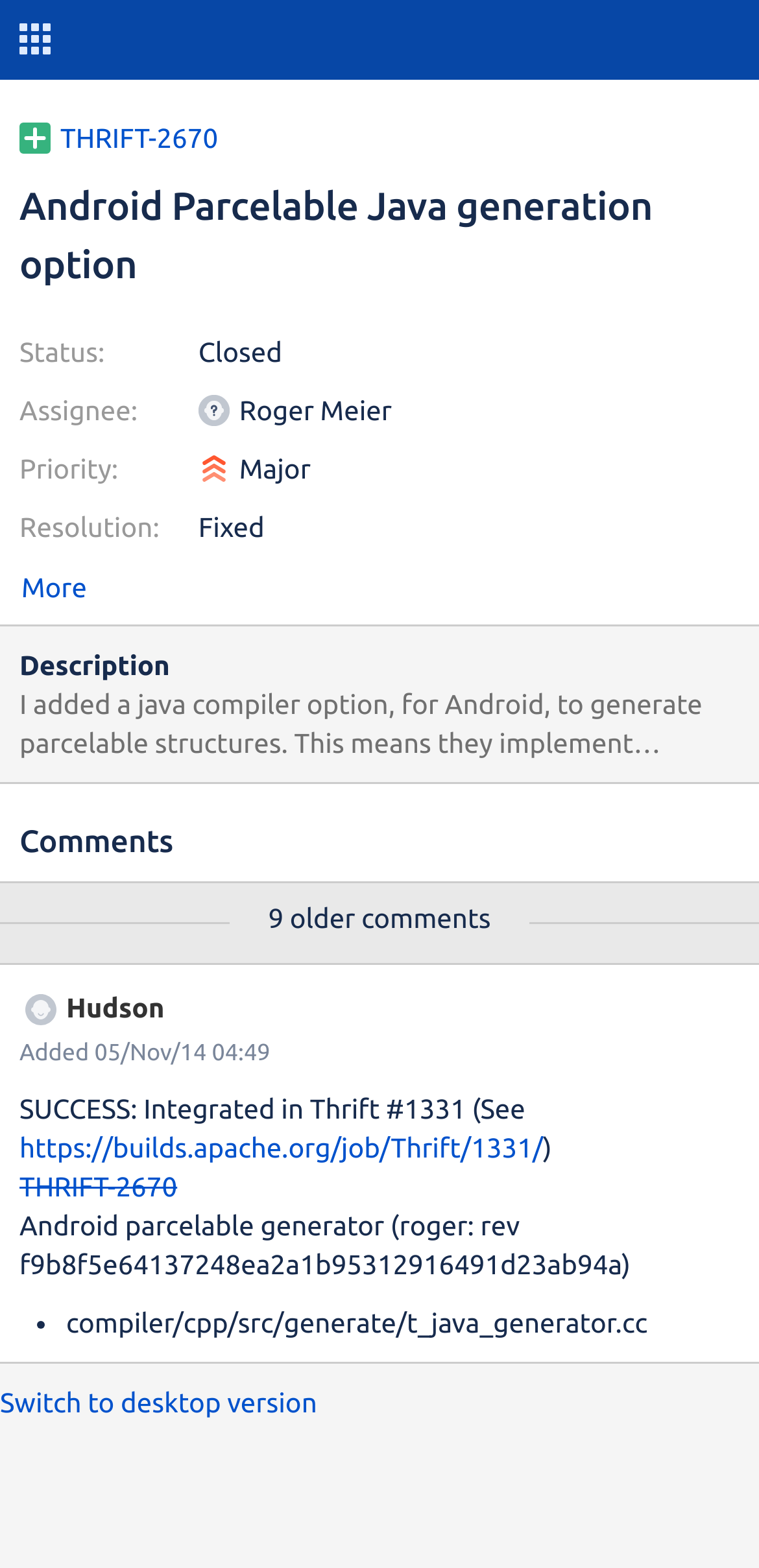Please answer the following question using a single word or phrase: 
How many older comments are there?

9